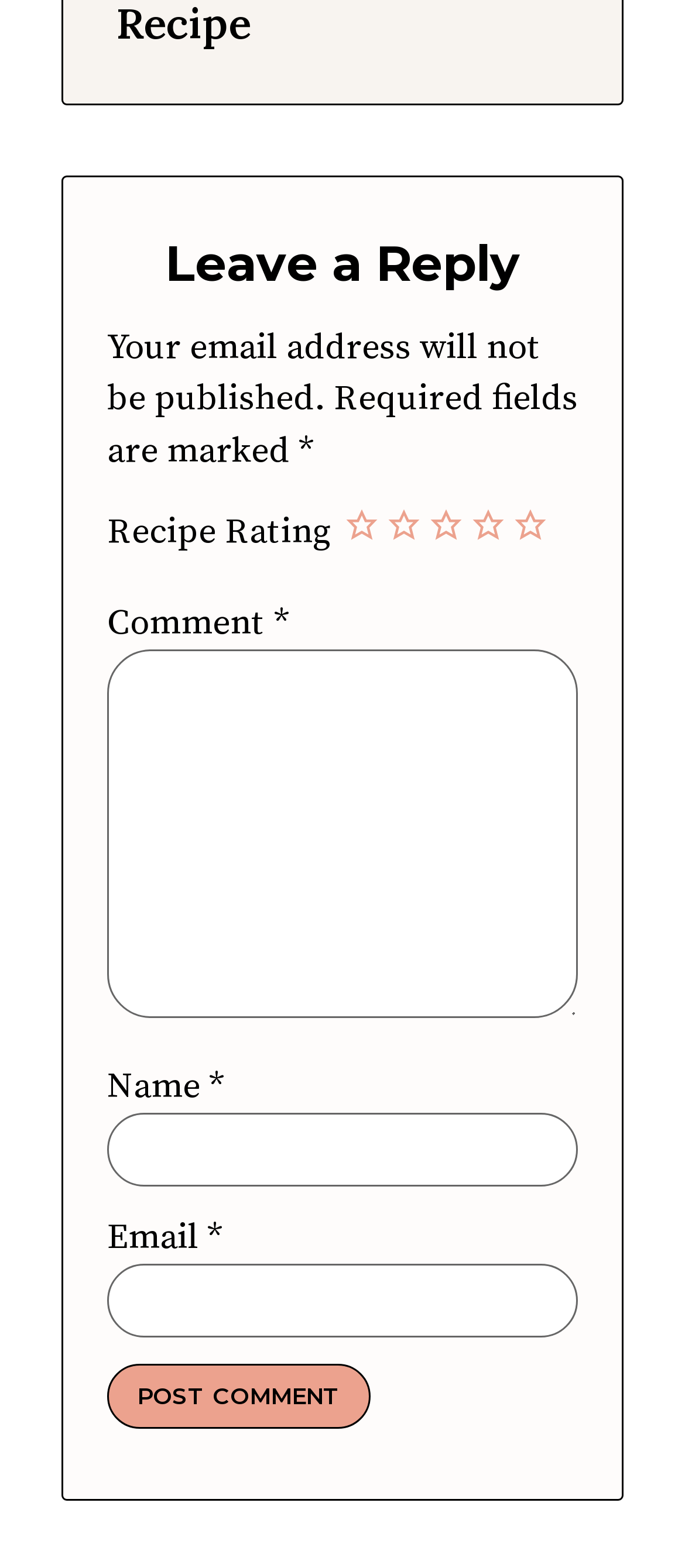Identify the bounding box for the UI element described as: "parent_node: AGWIRED title="Back to Top"". The coordinates should be four float numbers between 0 and 1, i.e., [left, top, right, bottom].

None